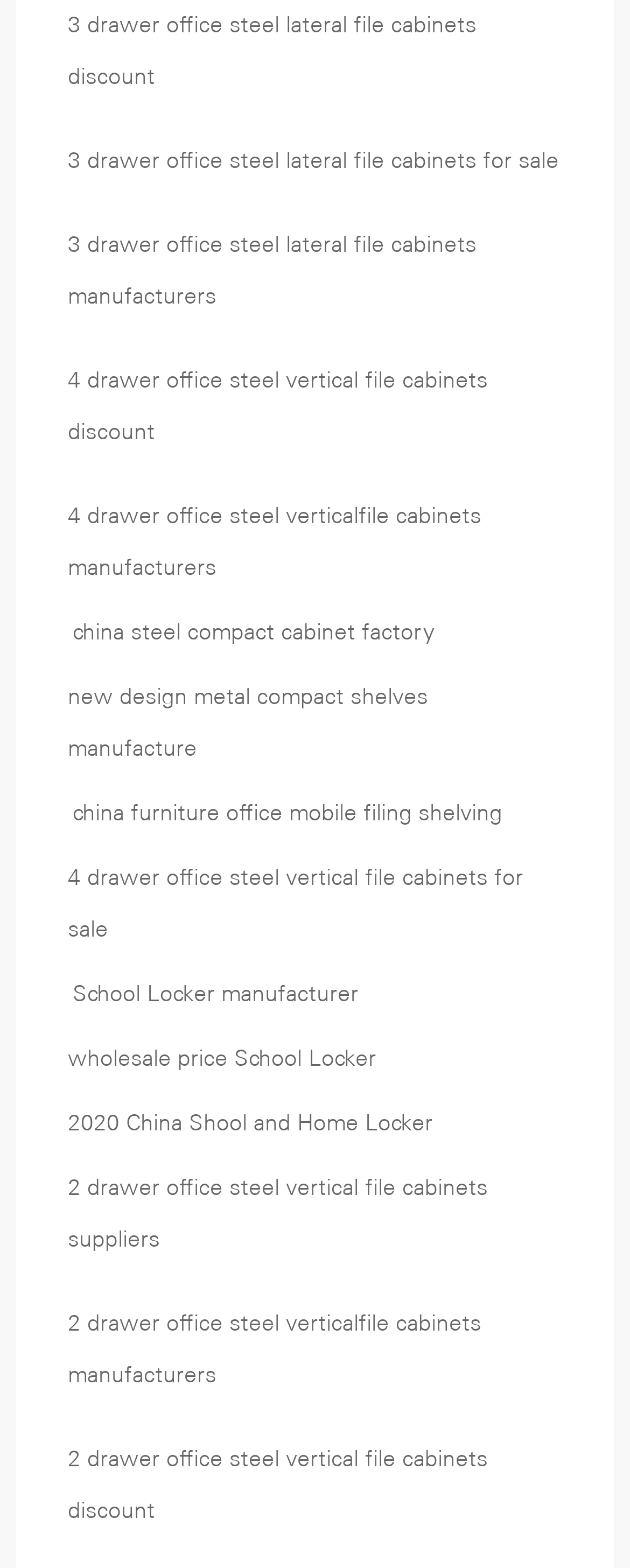Identify the bounding box for the element characterized by the following description: "china steel compact cabinet factory".

[0.085, 0.388, 0.721, 0.421]